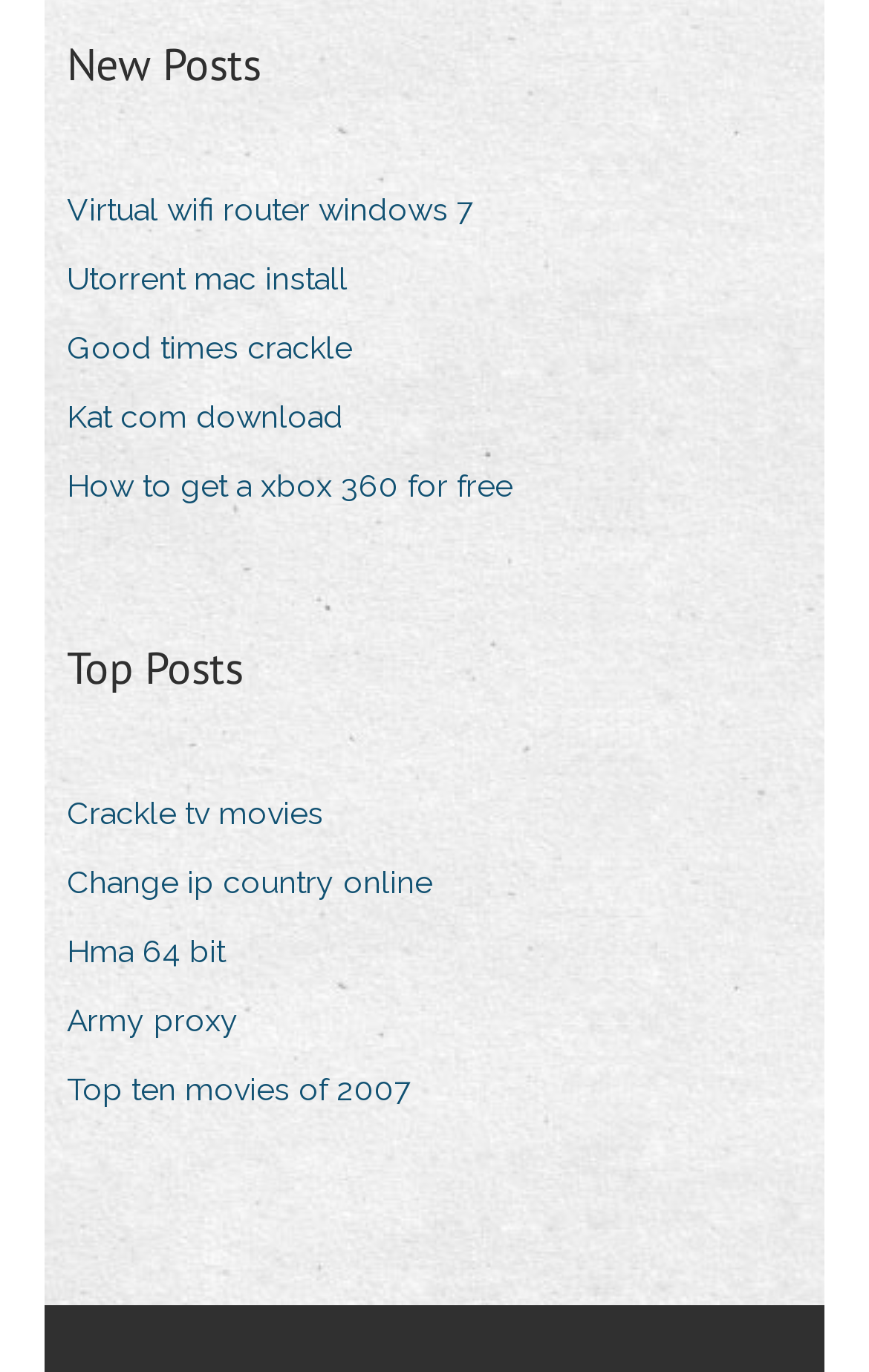Please provide the bounding box coordinates in the format (top-left x, top-left y, bottom-right x, bottom-right y). Remember, all values are floating point numbers between 0 and 1. What is the bounding box coordinate of the region described as: Change ip country online

[0.077, 0.621, 0.536, 0.666]